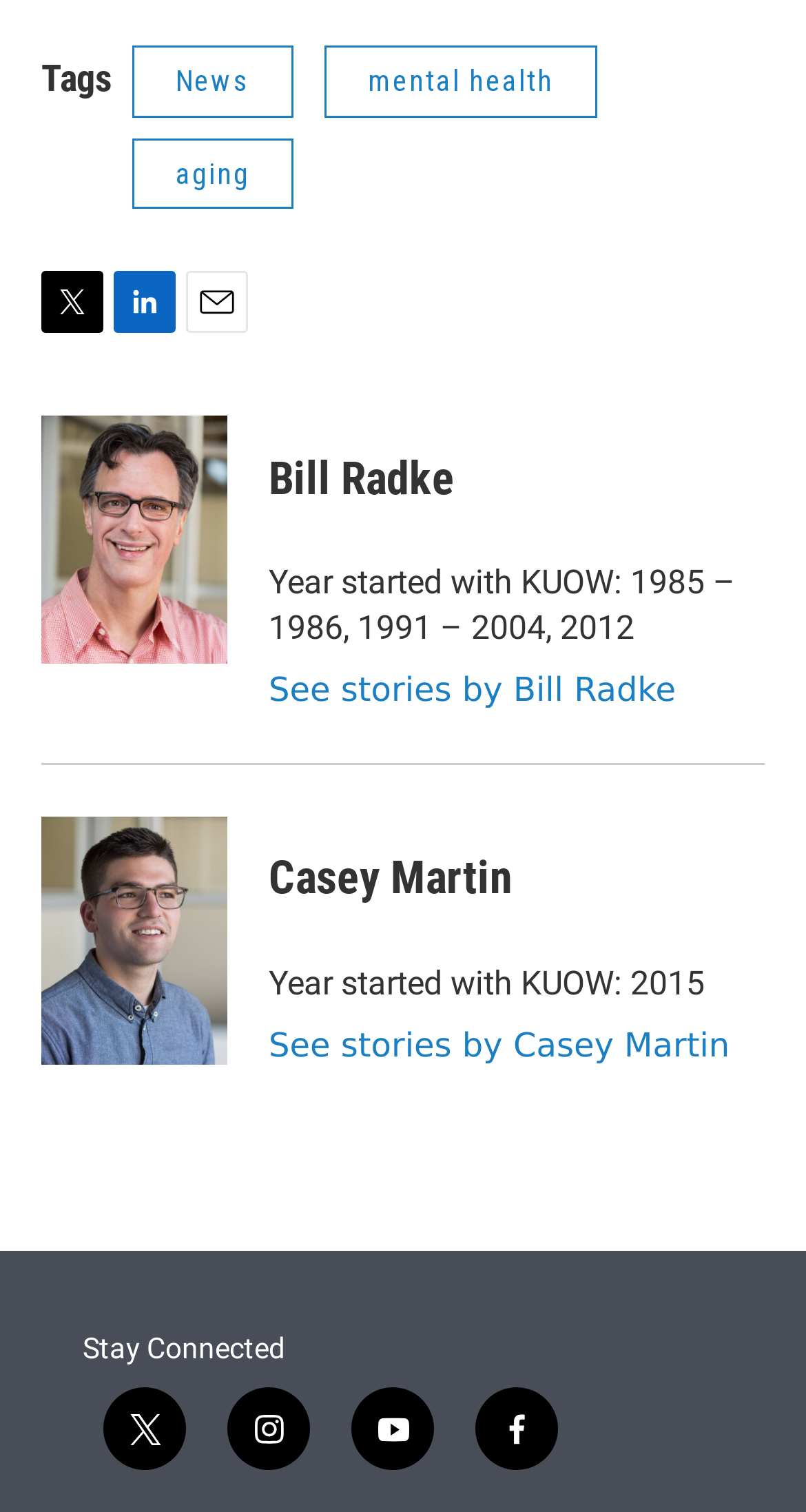Please locate the bounding box coordinates of the element that should be clicked to achieve the given instruction: "Visit Bill Radke's page".

[0.051, 0.275, 0.282, 0.439]